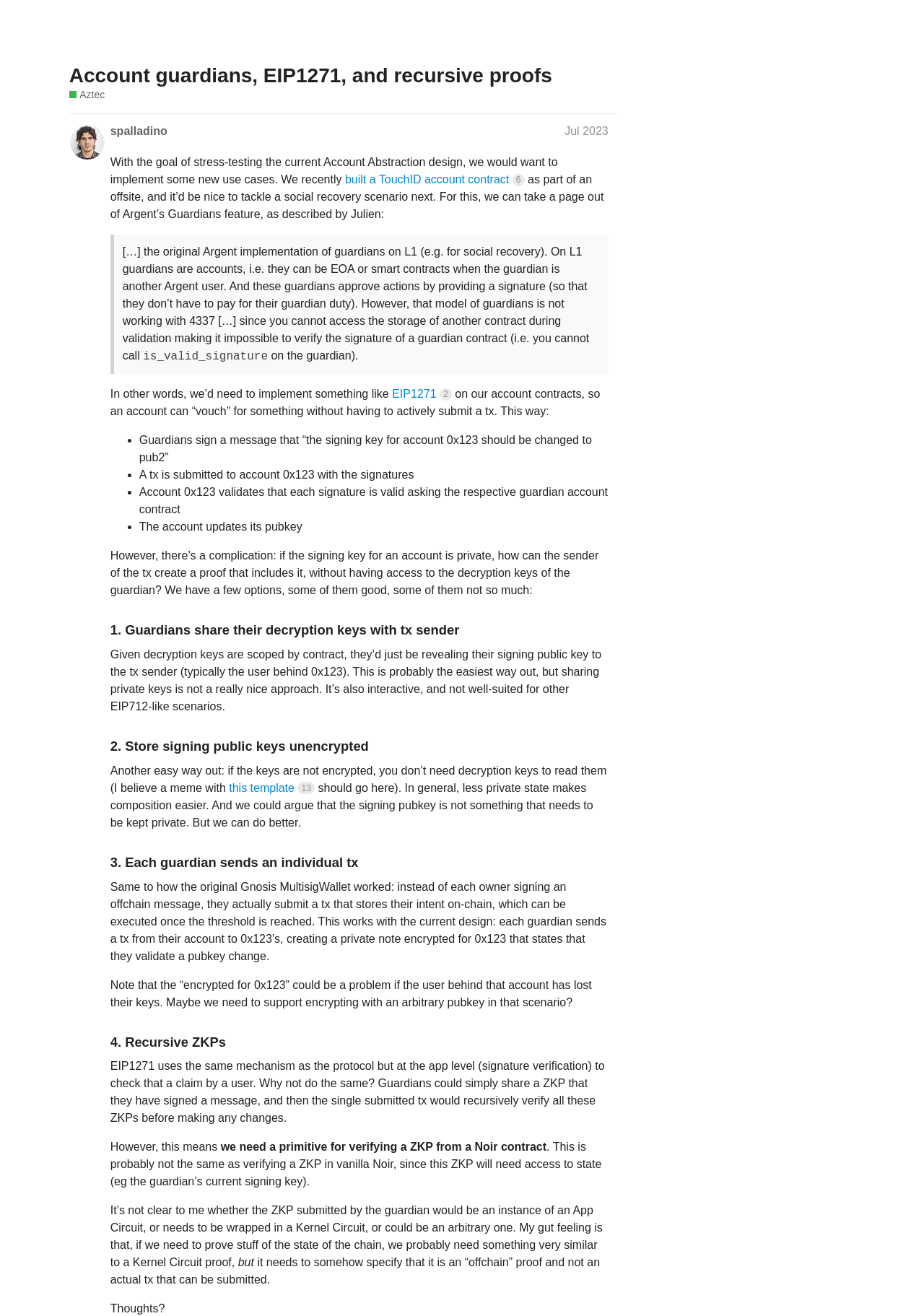What is the name of the network discussed in the category?
Please elaborate on the answer to the question with detailed information.

The category is for discussing all things related to the Aztec network, as indicated by the link 'Aztec' with the description 'This category is for discussing all things related to the Aztec network.'